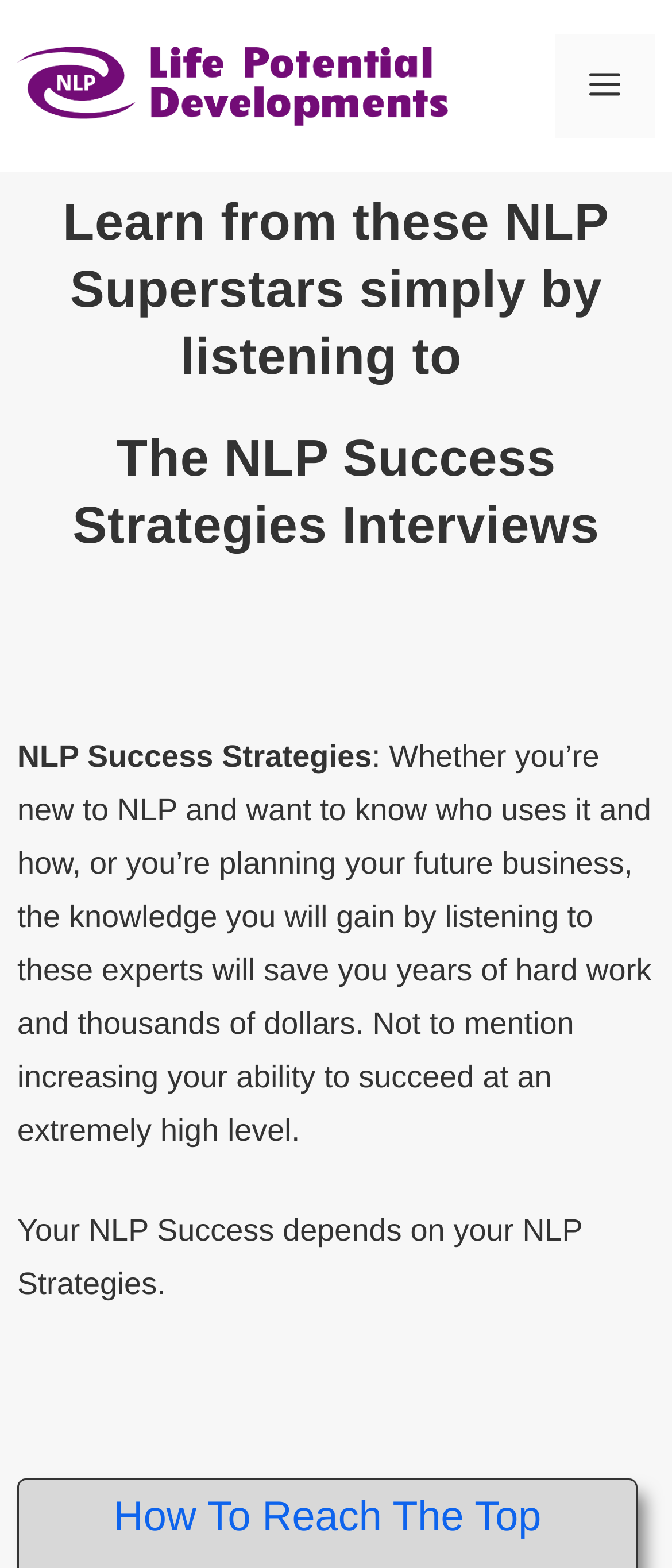Using a single word or phrase, answer the following question: 
What is the purpose of the webpage?

To provide knowledge on NLP Success Strategies